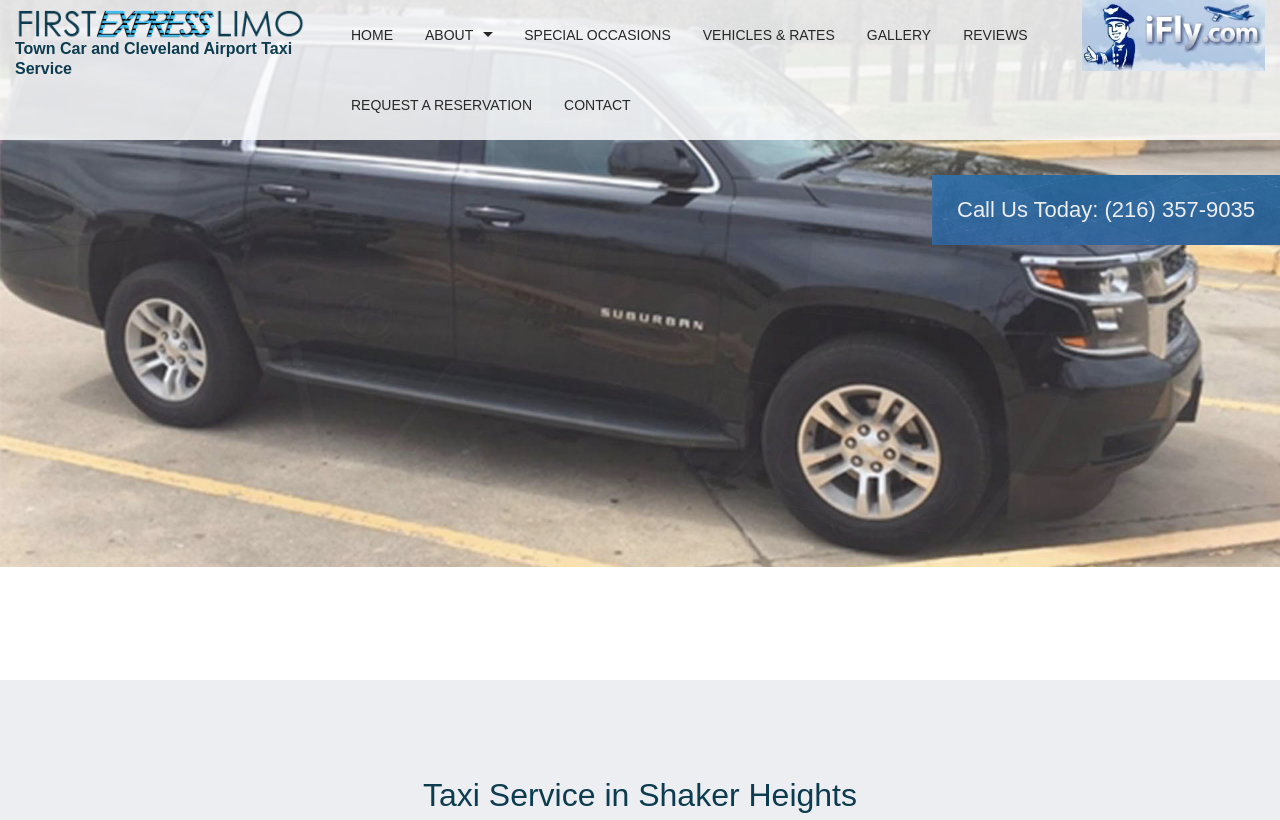Identify the bounding box coordinates of the clickable section necessary to follow the following instruction: "go to home page". The coordinates should be presented as four float numbers from 0 to 1, i.e., [left, top, right, bottom].

[0.262, 0.0, 0.32, 0.085]